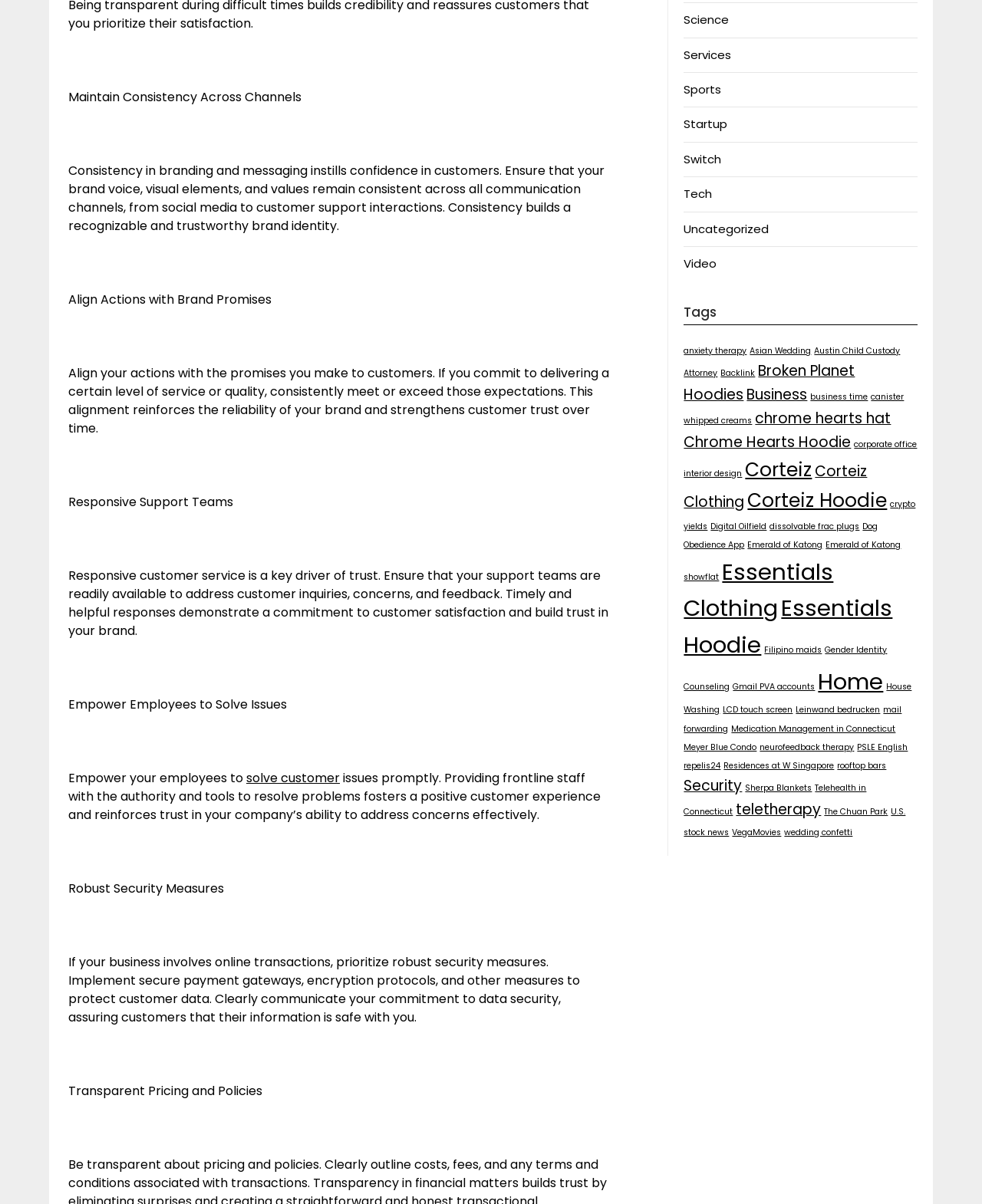What is the main topic of this webpage?
Respond to the question with a single word or phrase according to the image.

Building trust with customers